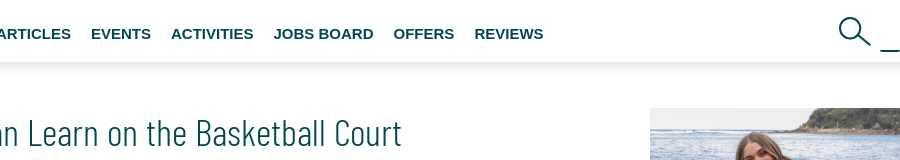What is the child wearing?
Provide an in-depth and detailed explanation in response to the question.

The child is dressed in a basketball jersey and shorts, which indicates that they are participating in a basketball game or practice, and reinforces the idea that the image is showcasing the child's involvement in the sport.